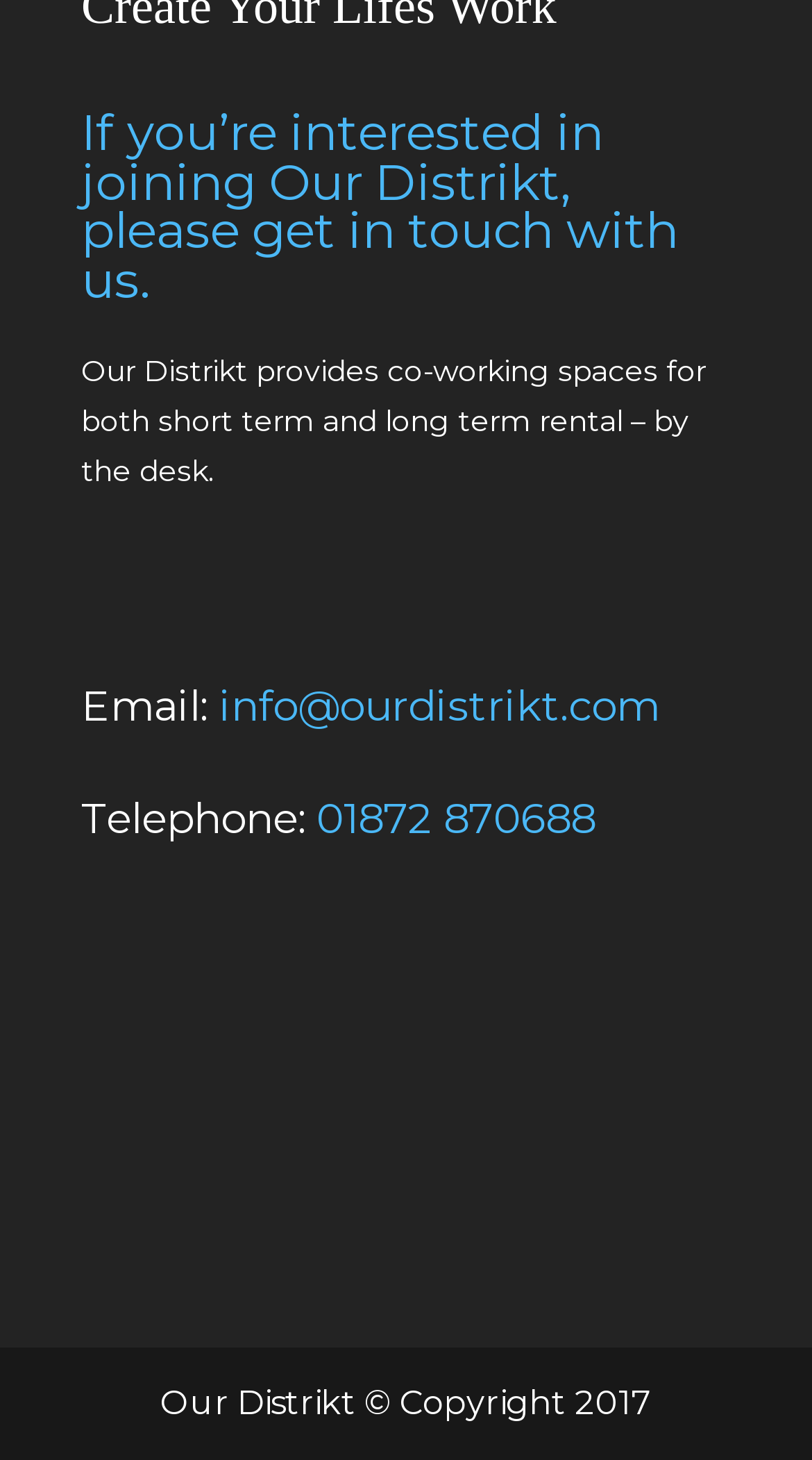Answer the question with a brief word or phrase:
What is the year of copyright for Our Distrikt?

2017